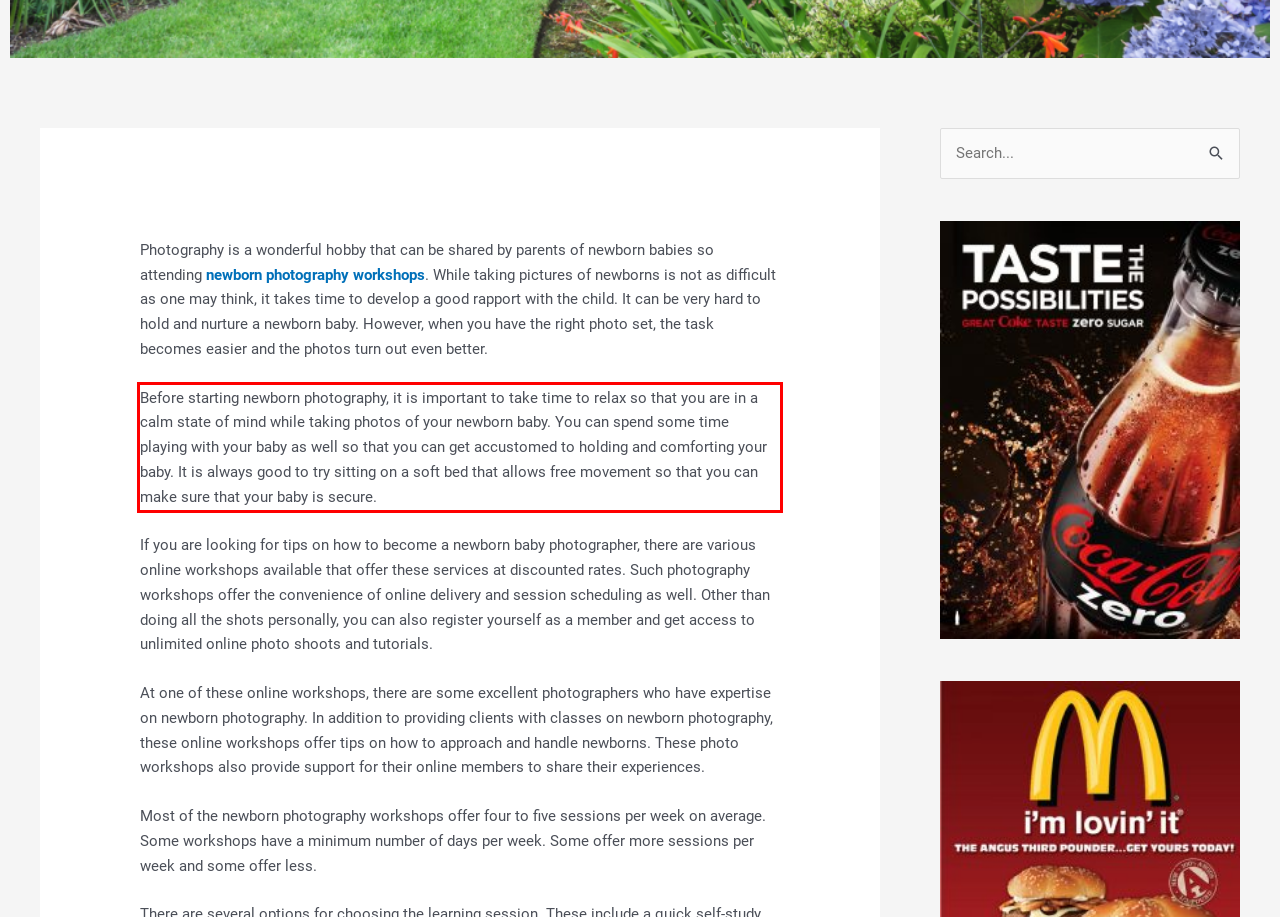Given a webpage screenshot with a red bounding box, perform OCR to read and deliver the text enclosed by the red bounding box.

Before starting newborn photography, it is important to take time to relax so that you are in a calm state of mind while taking photos of your newborn baby. You can spend some time playing with your baby as well so that you can get accustomed to holding and comforting your baby. It is always good to try sitting on a soft bed that allows free movement so that you can make sure that your baby is secure.